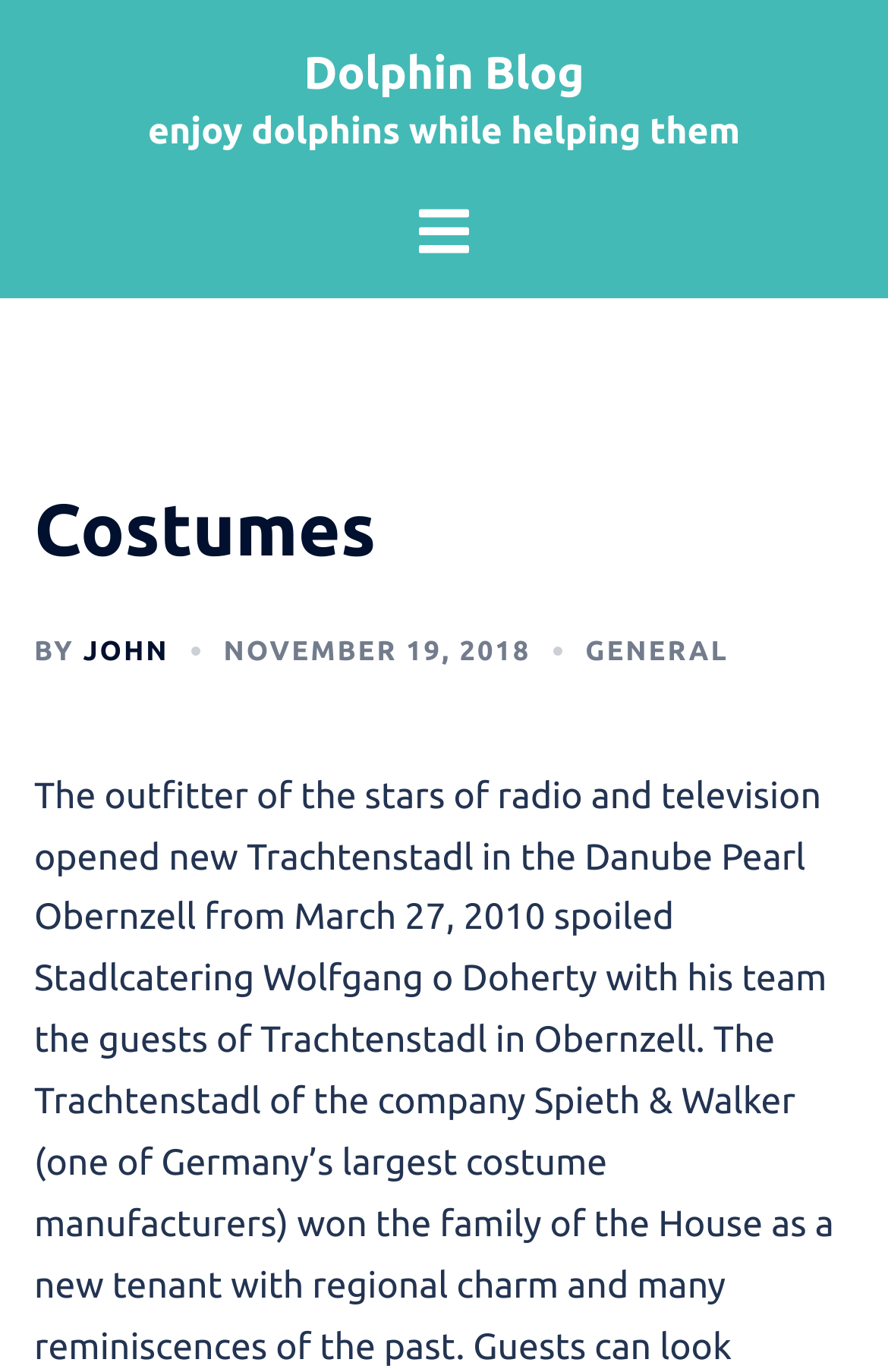Extract the bounding box for the UI element that matches this description: "November 19, 2018November 20, 2018".

[0.252, 0.464, 0.598, 0.485]